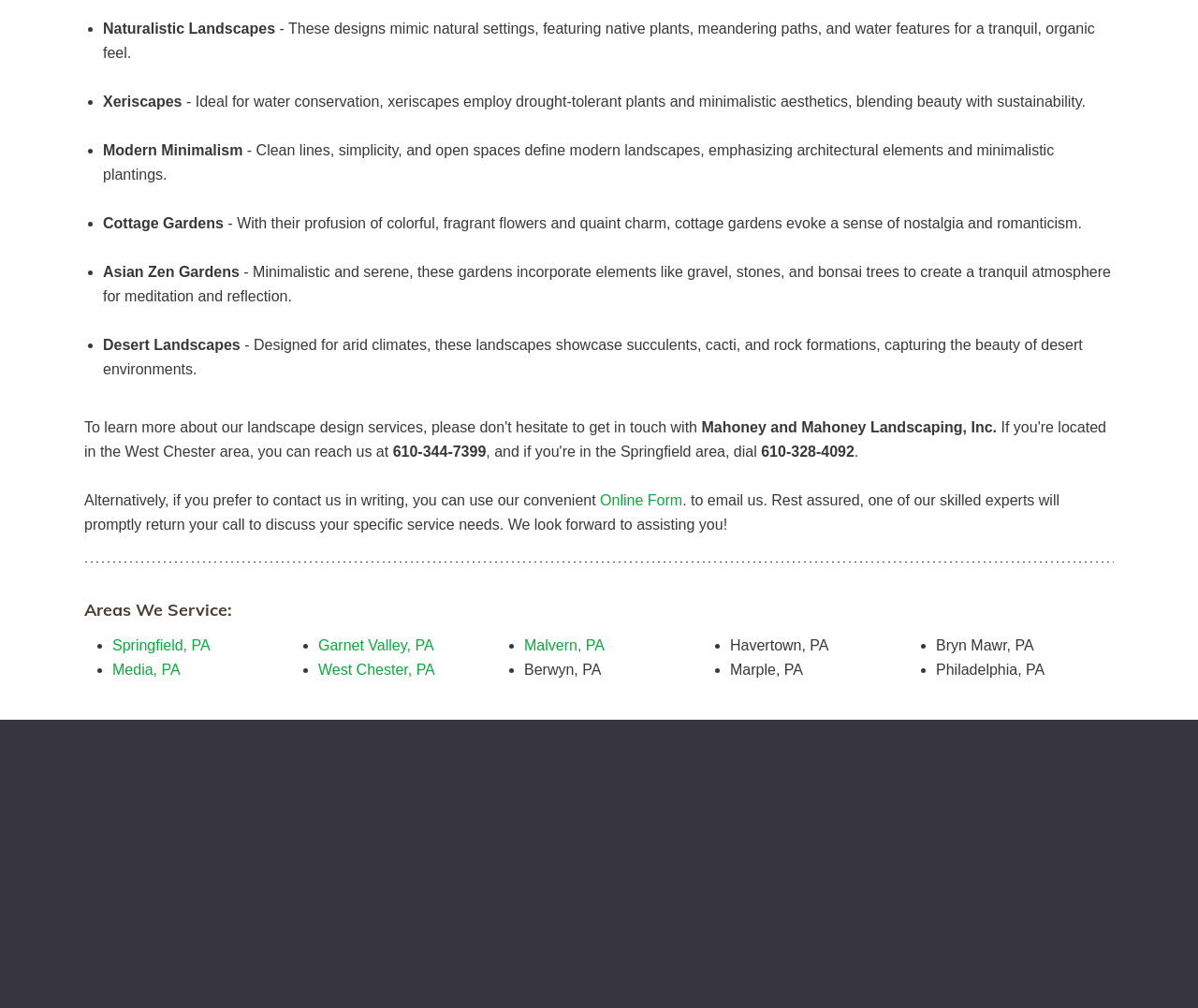Identify the coordinates of the bounding box for the element described below: "West Chester, PA". Return the coordinates as four float numbers between 0 and 1: [left, top, right, bottom].

[0.266, 0.656, 0.363, 0.672]